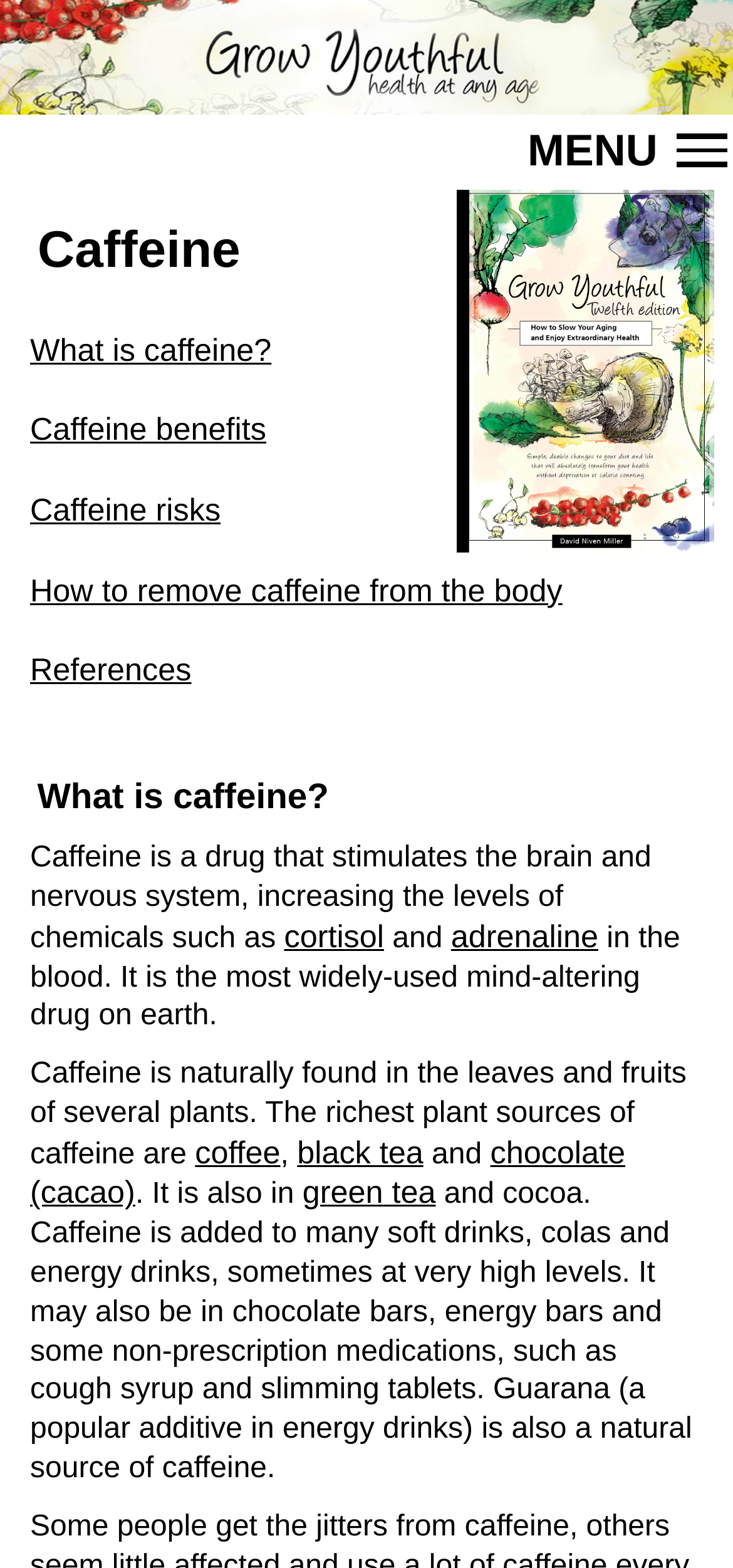Elaborate on the different components and information displayed on the webpage.

The webpage is about caffeine, its benefits, risks, and effects on the body. At the top, there is a link to a website called "Grow Youthful" with an accompanying image. Next to it, there is a button labeled "MENU" with a popup menu. 

Below the top section, there is a heading that reads "Caffeine" followed by several links to related topics, including "What is caffeine?", "Caffeine benefits", "Caffeine risks", "How to remove caffeine from the body", and "References". 

Further down, there is another heading that reads "What is caffeine?" followed by a block of text that explains what caffeine is, its effects on the body, and its natural sources. The text includes links to related terms such as "cortisol", "adrenaline", "coffee", "black tea", "chocolate (cacao)", and "green tea". The text also mentions that caffeine is added to many soft drinks, energy drinks, and some medications.